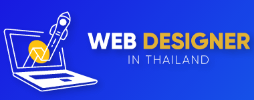What is the background color of the logo?
Observe the image and answer the question with a one-word or short phrase response.

Deep blue gradient